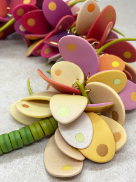Provide a rich and detailed narrative of the image.

This image showcases a vibrant and artistic necklace known as the "Brightly Petalled Statement Necklace." Hand-crafted from nearly 200 individual petal shapes, the necklace features a stunning array of colors including reds, oranges, purples, fuchsias, and pastels, giving it a floral-inspired aesthetic. The unique design incorporates flexible green accents and beads that artistically close off the back, creating an intricate and striking appearance.

The necklace is constructed on double-looped interlocking rings and is adorned with a handmade toggle clasp, providing both durability and elegance. Notably lightweight, it measures 24 inches in length and weighs less than 11 ounces, making it suitable for various occasions, be it a special event or even casual outings. Its whimsical design and vibrant colors are sure to make a splash wherever it is worn.